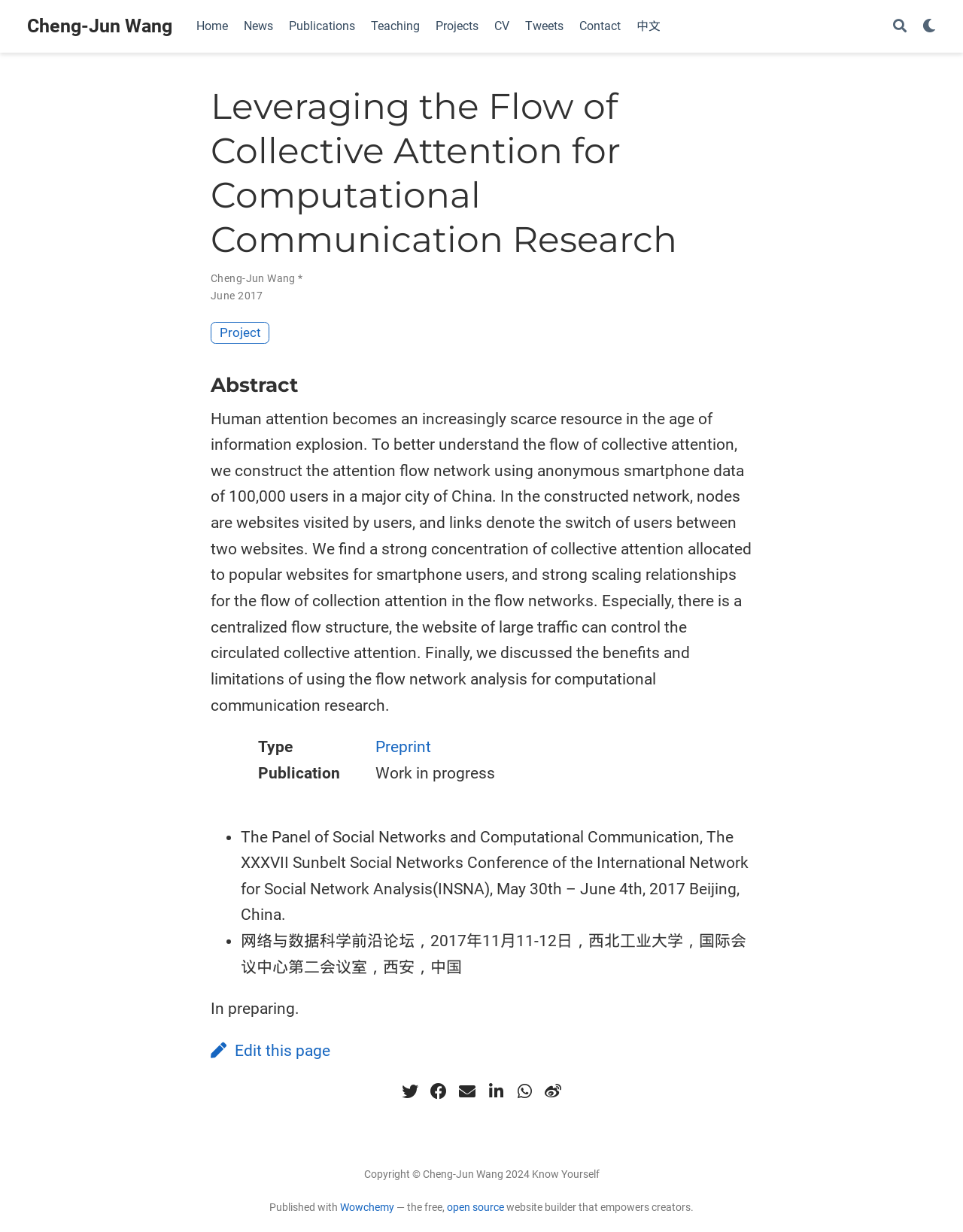Determine the bounding box coordinates of the target area to click to execute the following instruction: "Check tweets."

[0.537, 0.009, 0.593, 0.034]